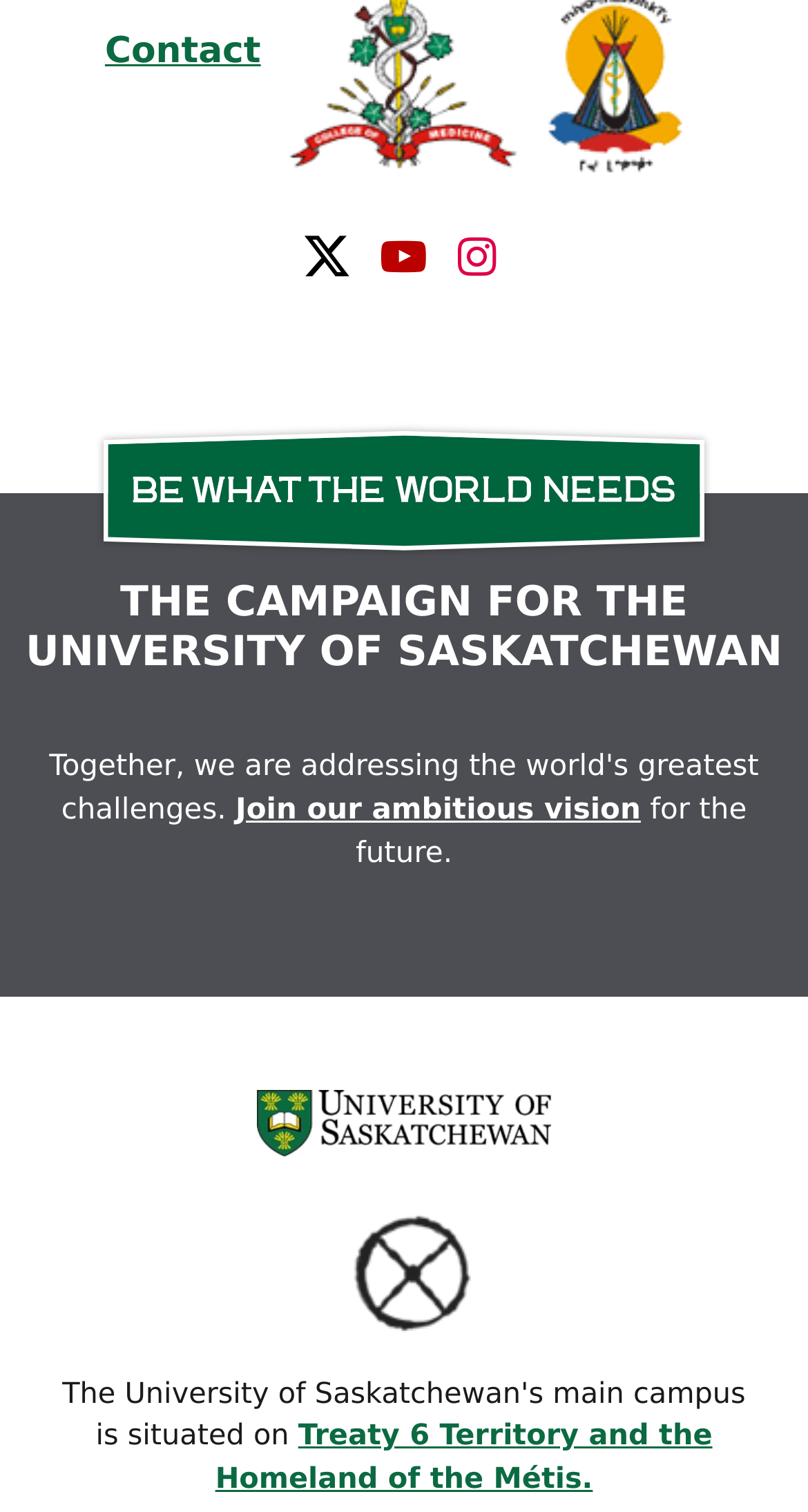Locate the bounding box coordinates of the clickable element to fulfill the following instruction: "Join our ambitious vision". Provide the coordinates as four float numbers between 0 and 1 in the format [left, top, right, bottom].

[0.291, 0.524, 0.793, 0.546]